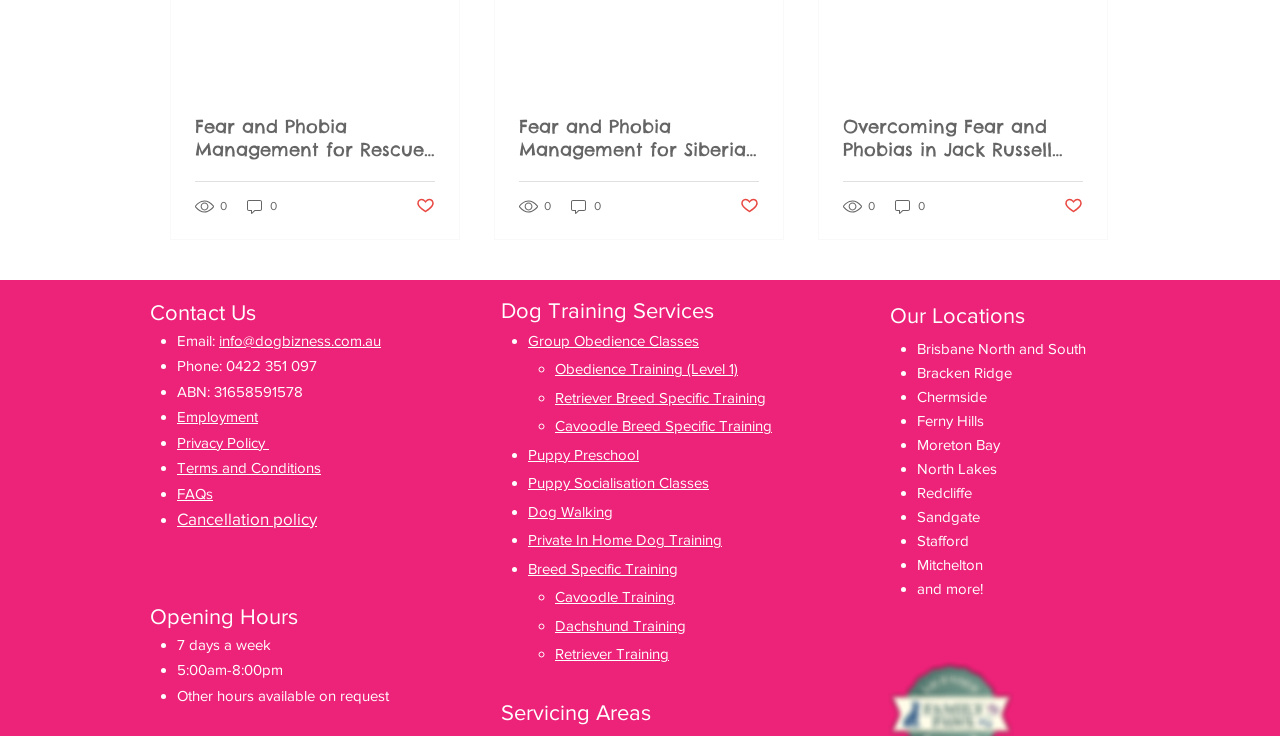Bounding box coordinates must be specified in the format (top-left x, top-left y, bottom-right x, bottom-right y). All values should be floating point numbers between 0 and 1. What are the bounding box coordinates of the UI element described as: Documentation

None